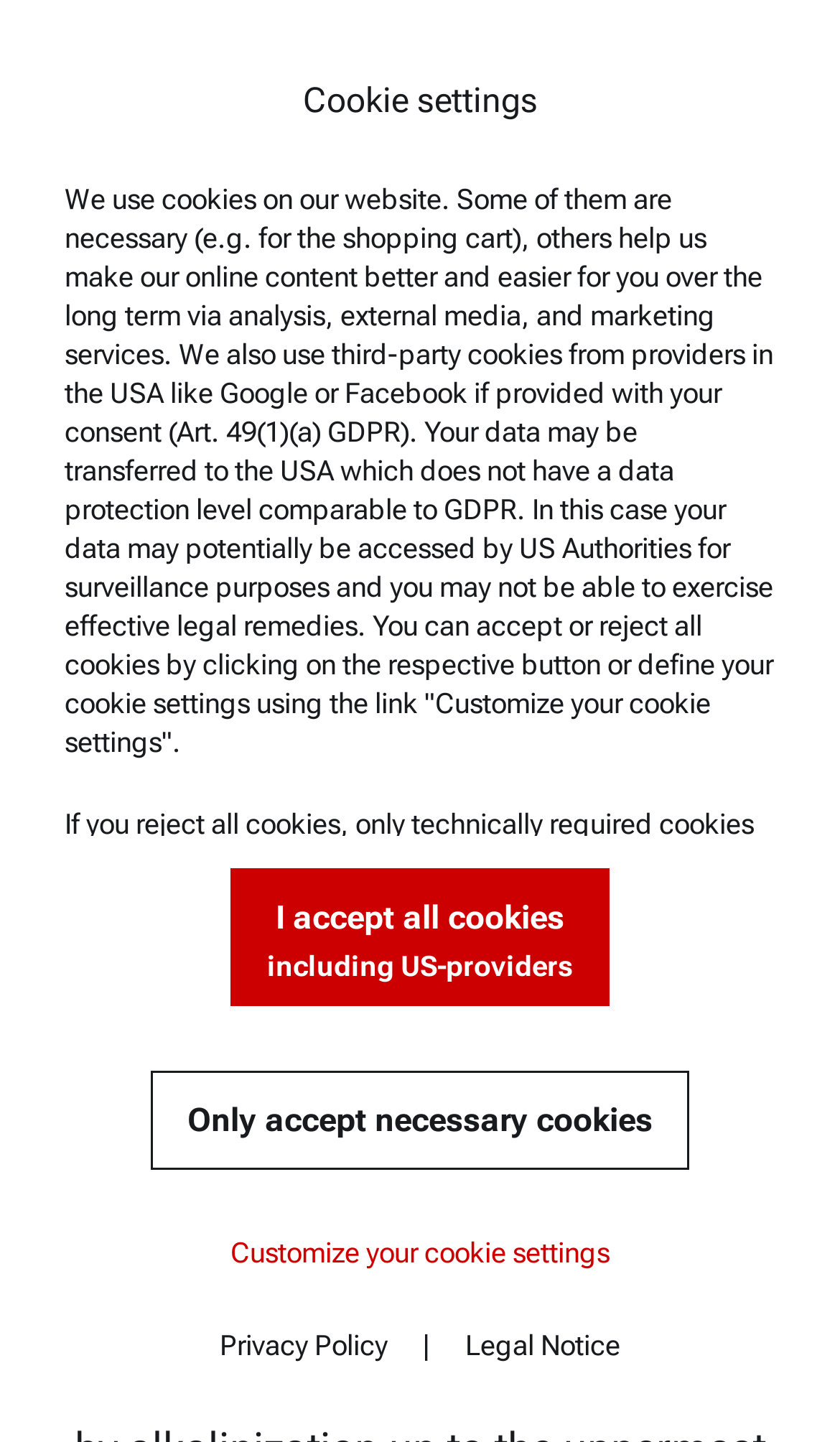Please identify the primary heading on the webpage and return its text.

Effect of pH on the Stability of Intravenous Emulsions: Relevance of Zeta Potential and Particle Size Measurements